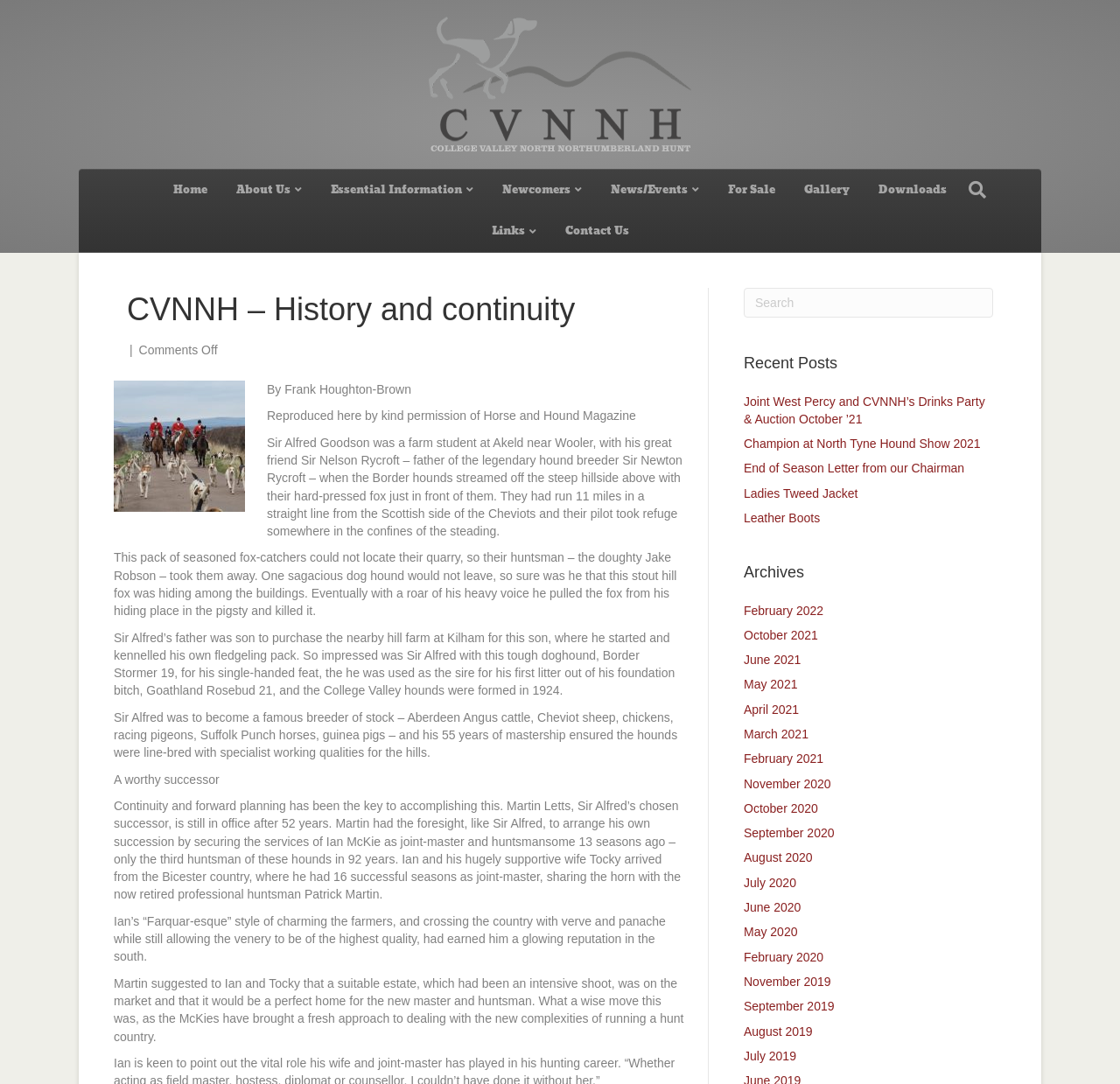Determine the bounding box coordinates for the area that needs to be clicked to fulfill this task: "Click on the 'Home' link". The coordinates must be given as four float numbers between 0 and 1, i.e., [left, top, right, bottom].

[0.143, 0.157, 0.197, 0.194]